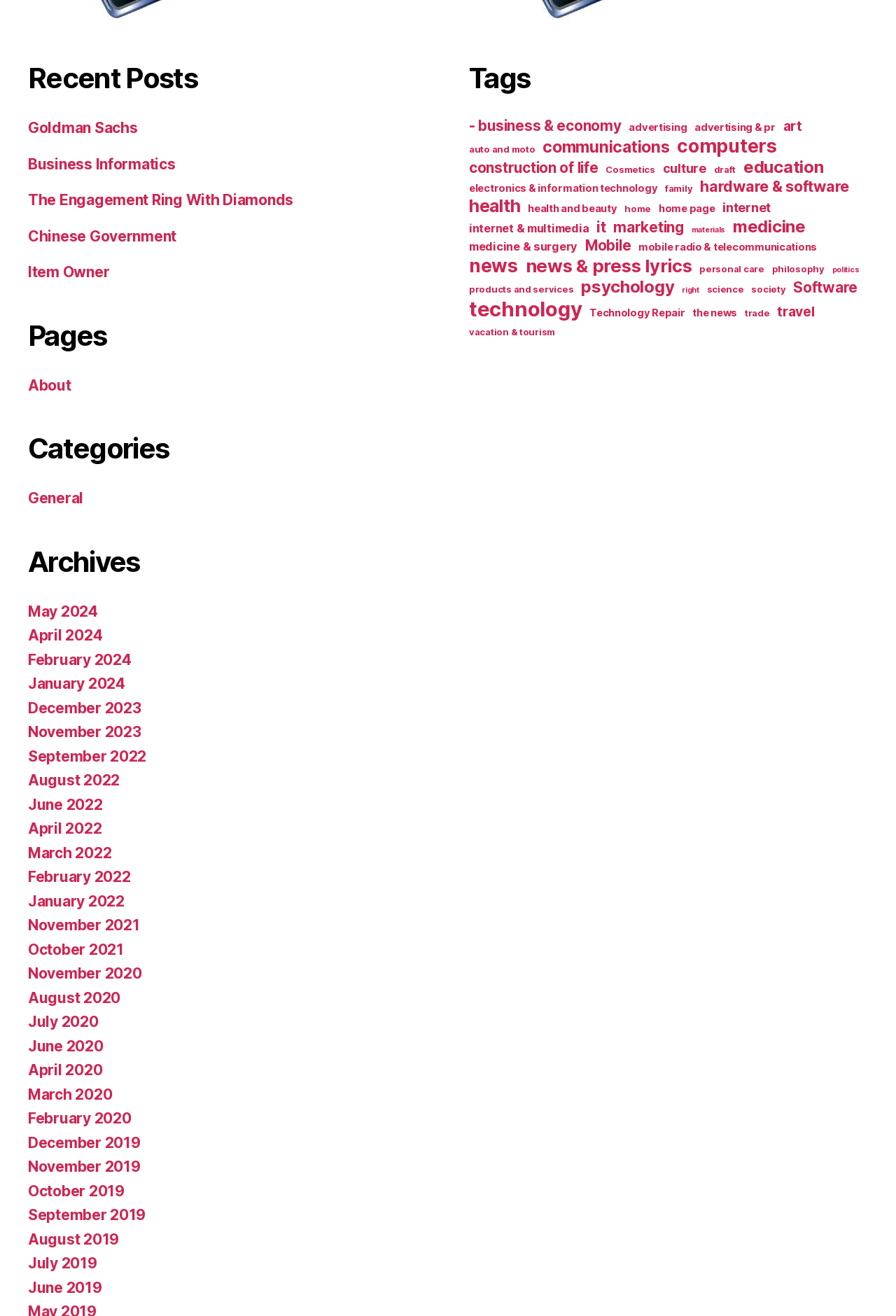Please identify the bounding box coordinates of the clickable area that will fulfill the following instruction: "Explore 'General' category". The coordinates should be in the format of four float numbers between 0 and 1, i.e., [left, top, right, bottom].

[0.031, 0.372, 0.093, 0.385]